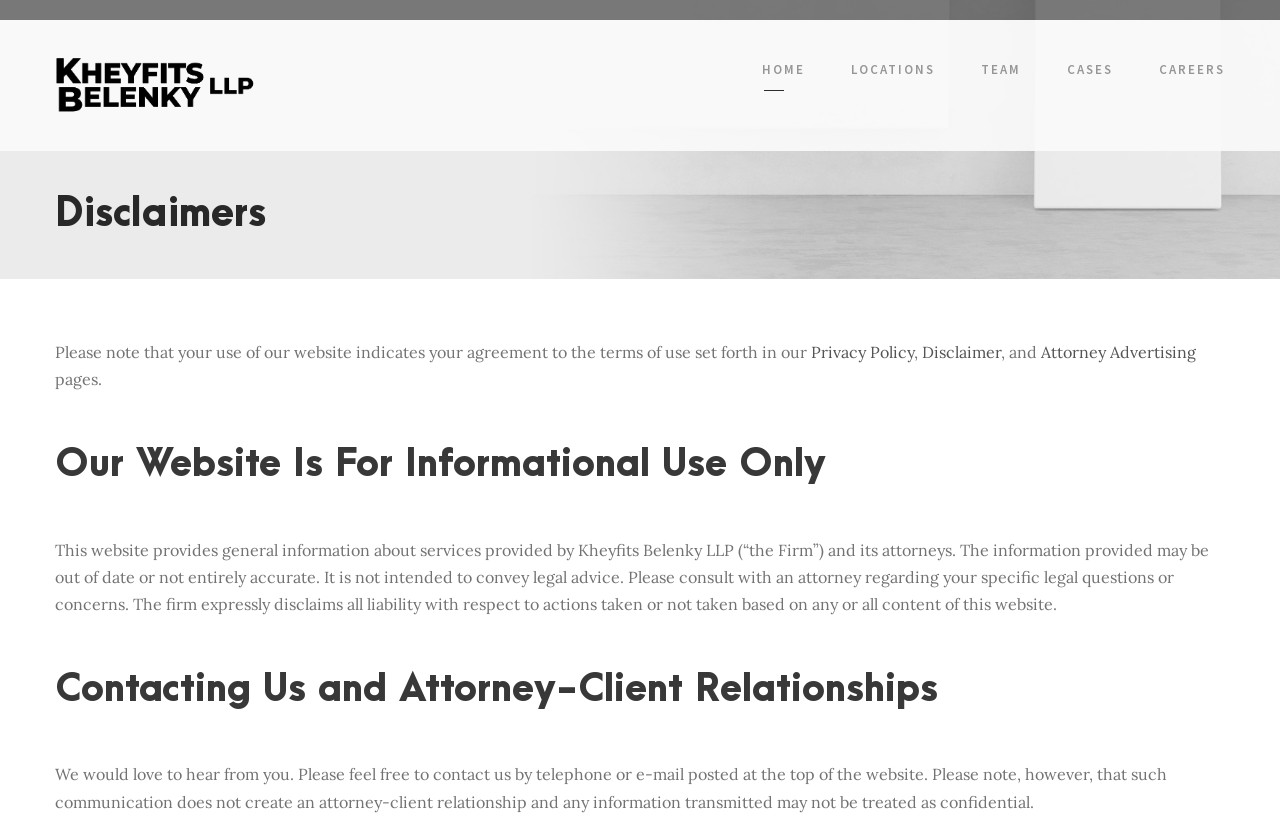Identify the bounding box coordinates of the section to be clicked to complete the task described by the following instruction: "view privacy policy". The coordinates should be four float numbers between 0 and 1, formatted as [left, top, right, bottom].

[0.634, 0.413, 0.714, 0.437]